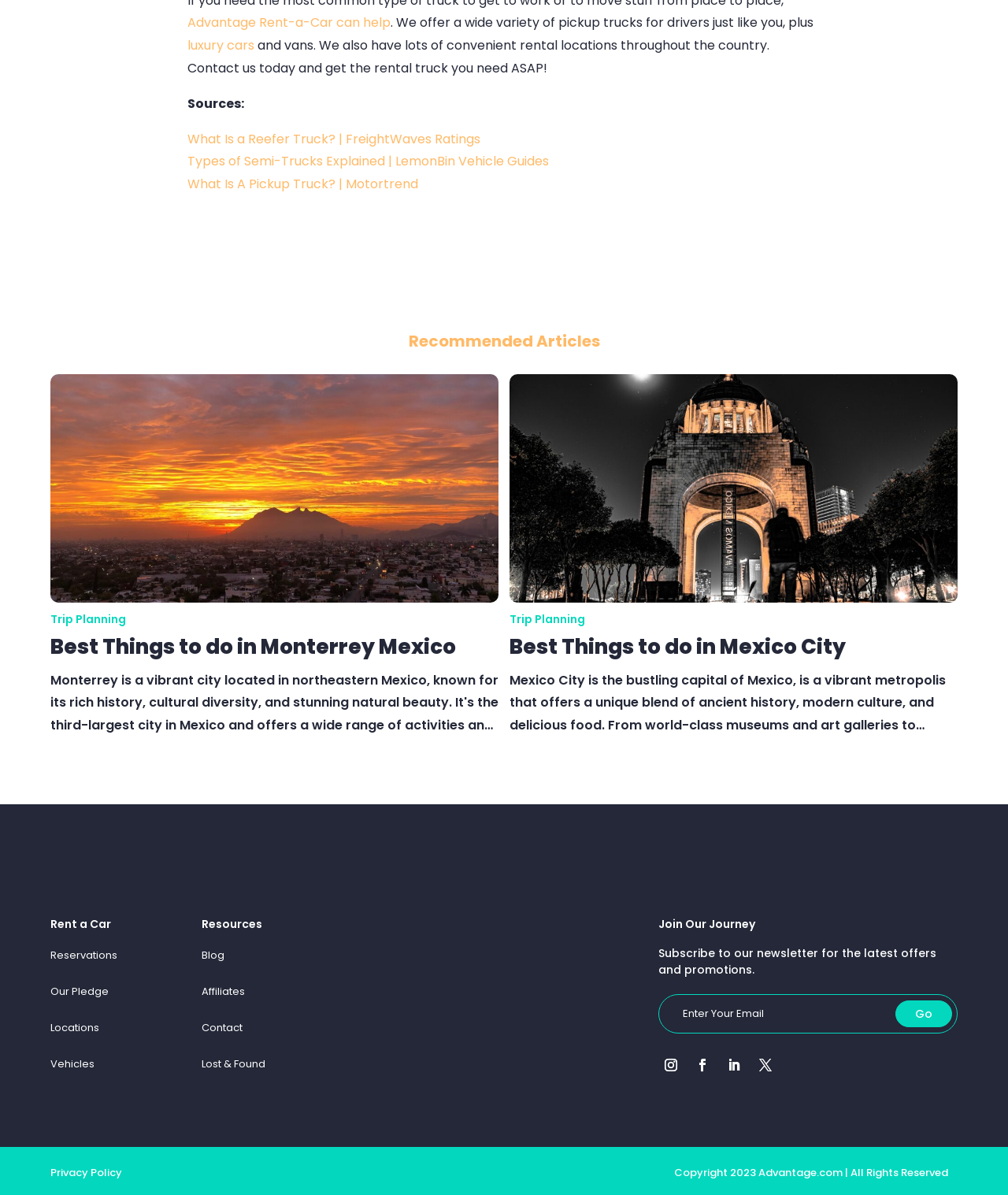Please identify the bounding box coordinates of the element that needs to be clicked to perform the following instruction: "Click on 'luxury cars'".

[0.186, 0.03, 0.252, 0.046]